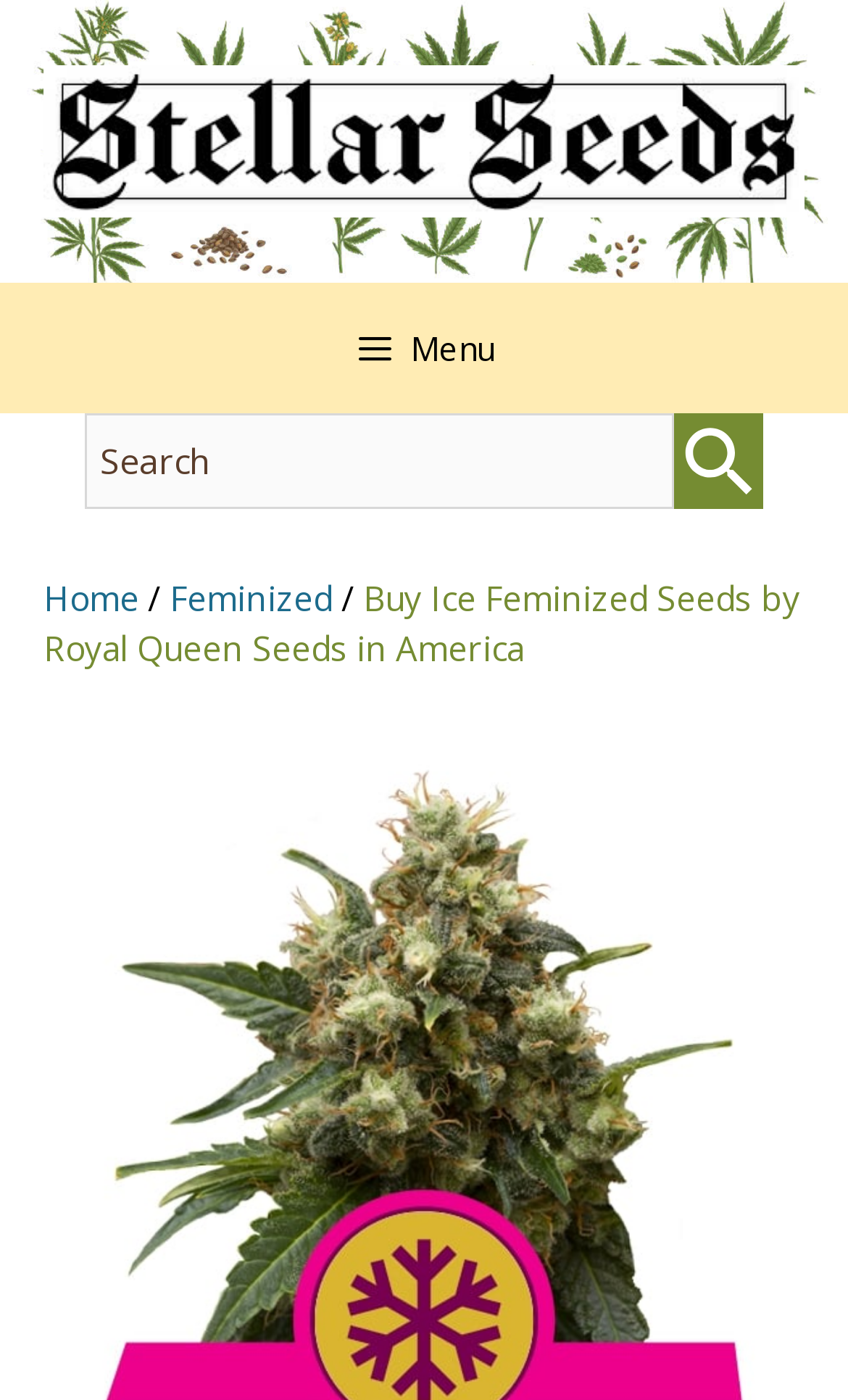Respond to the following question with a brief word or phrase:
What is the logo of the website?

Stellar Seeds